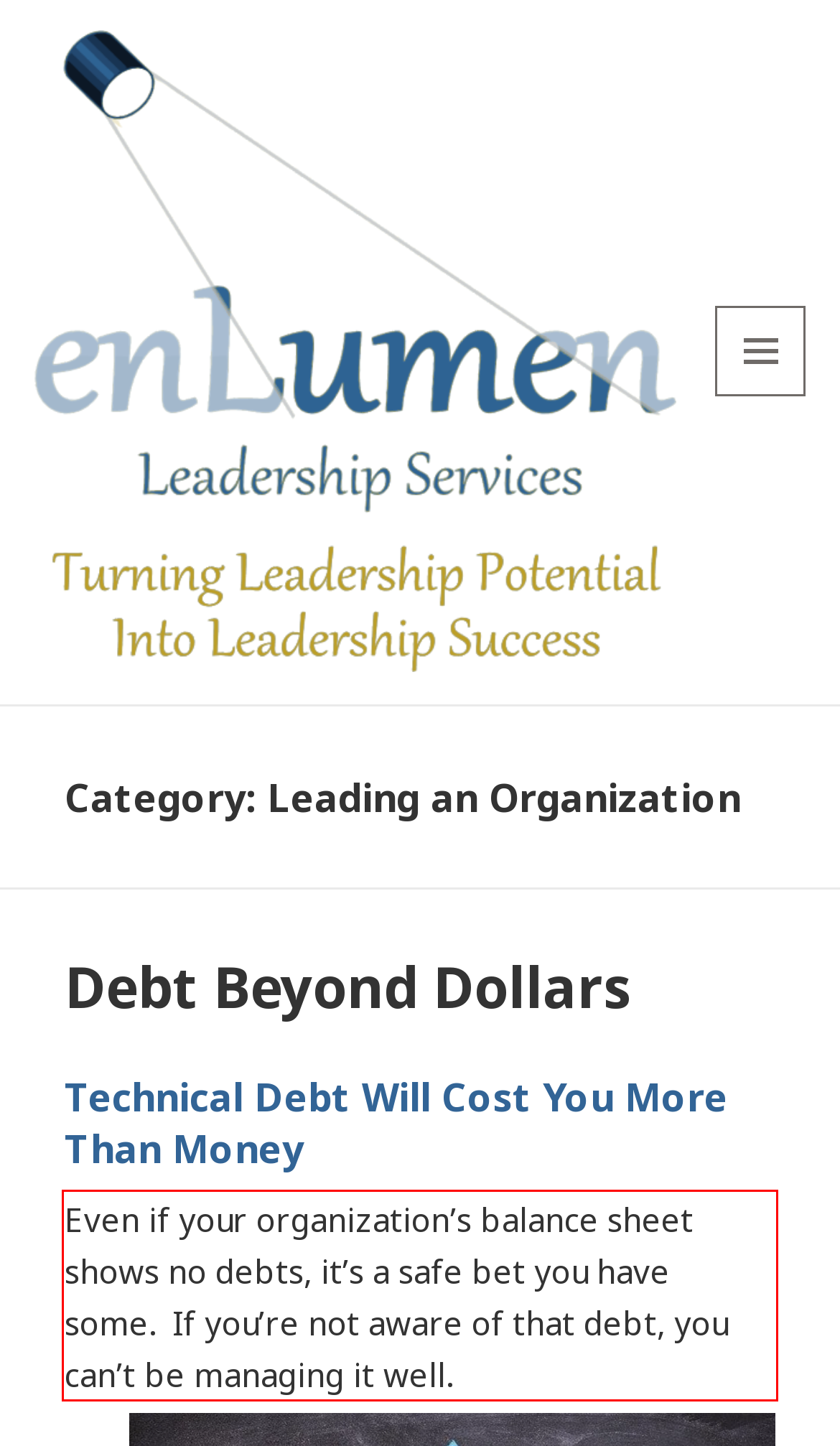Please examine the webpage screenshot containing a red bounding box and use OCR to recognize and output the text inside the red bounding box.

Even if your organization’s balance sheet shows no debts, it’s a safe bet you have some. If you’re not aware of that debt, you can’t be managing it well.